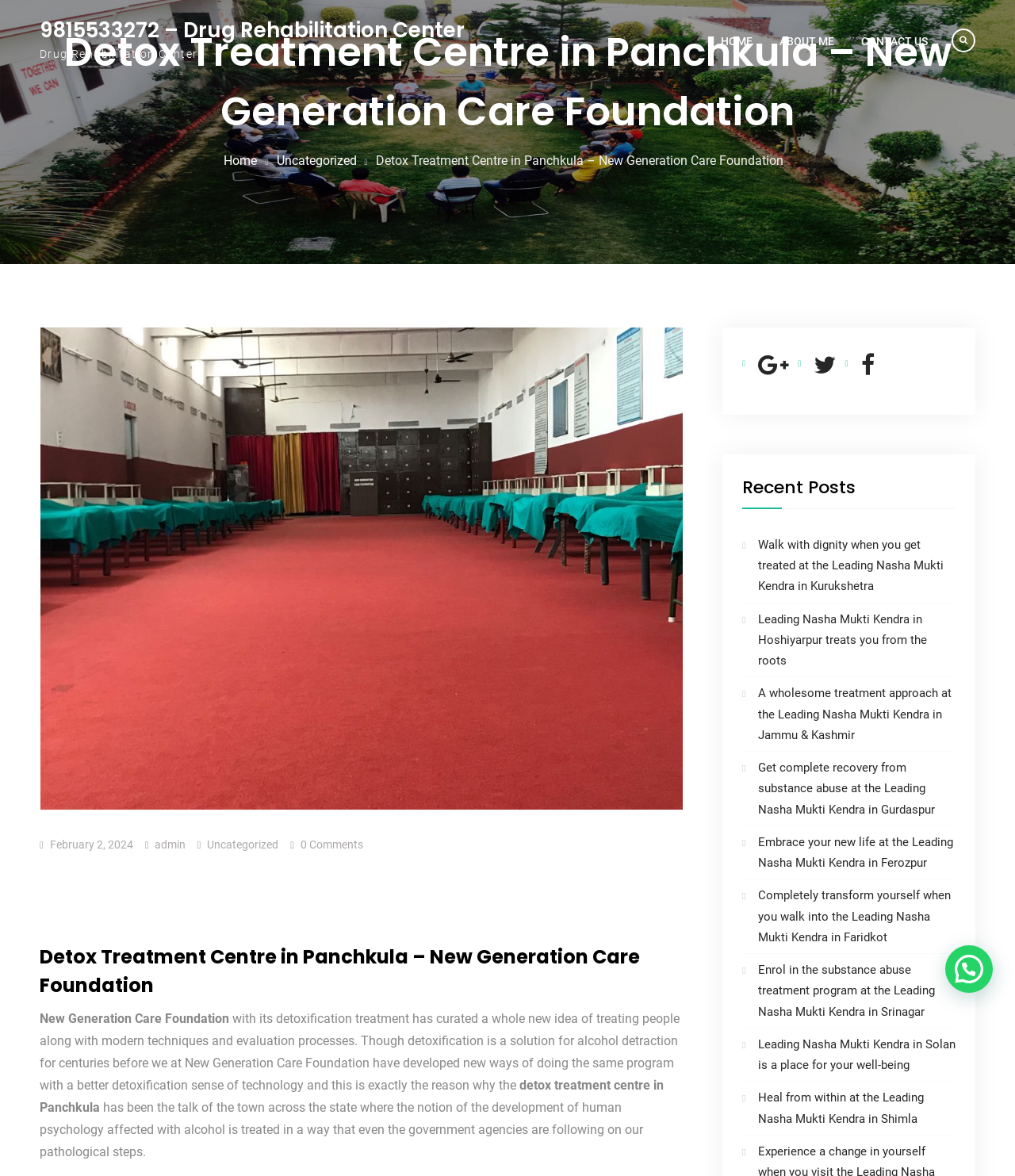Determine which piece of text is the heading of the webpage and provide it.

Detox Treatment Centre in Panchkula – New Generation Care Foundation